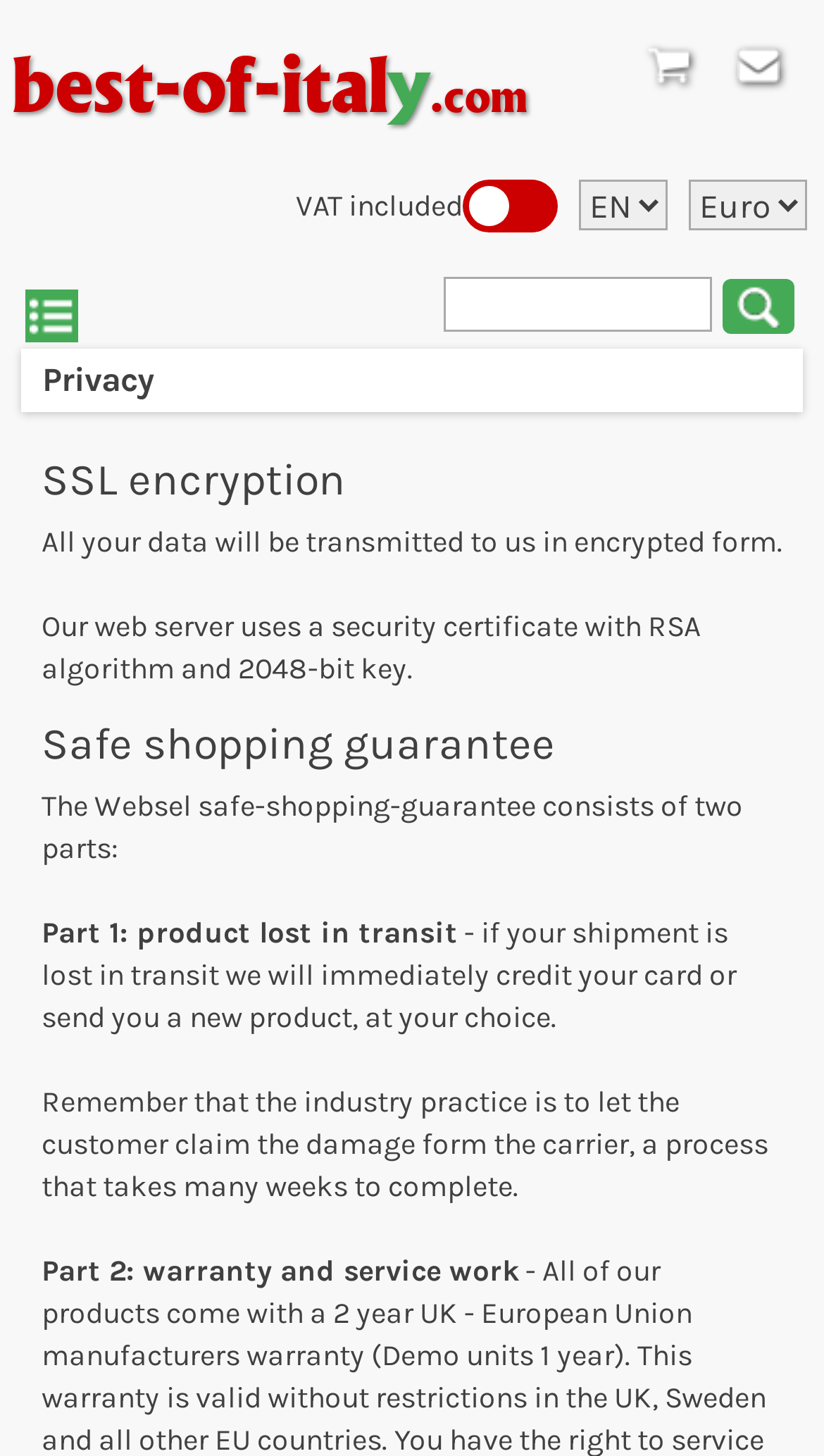Refer to the screenshot and give an in-depth answer to this question: How many parts does the website's safe shopping guarantee consist of?

The webpage explains that the website's safe shopping guarantee consists of two parts: part 1 is related to products lost in transit, and part 2 is related to warranty and service work.